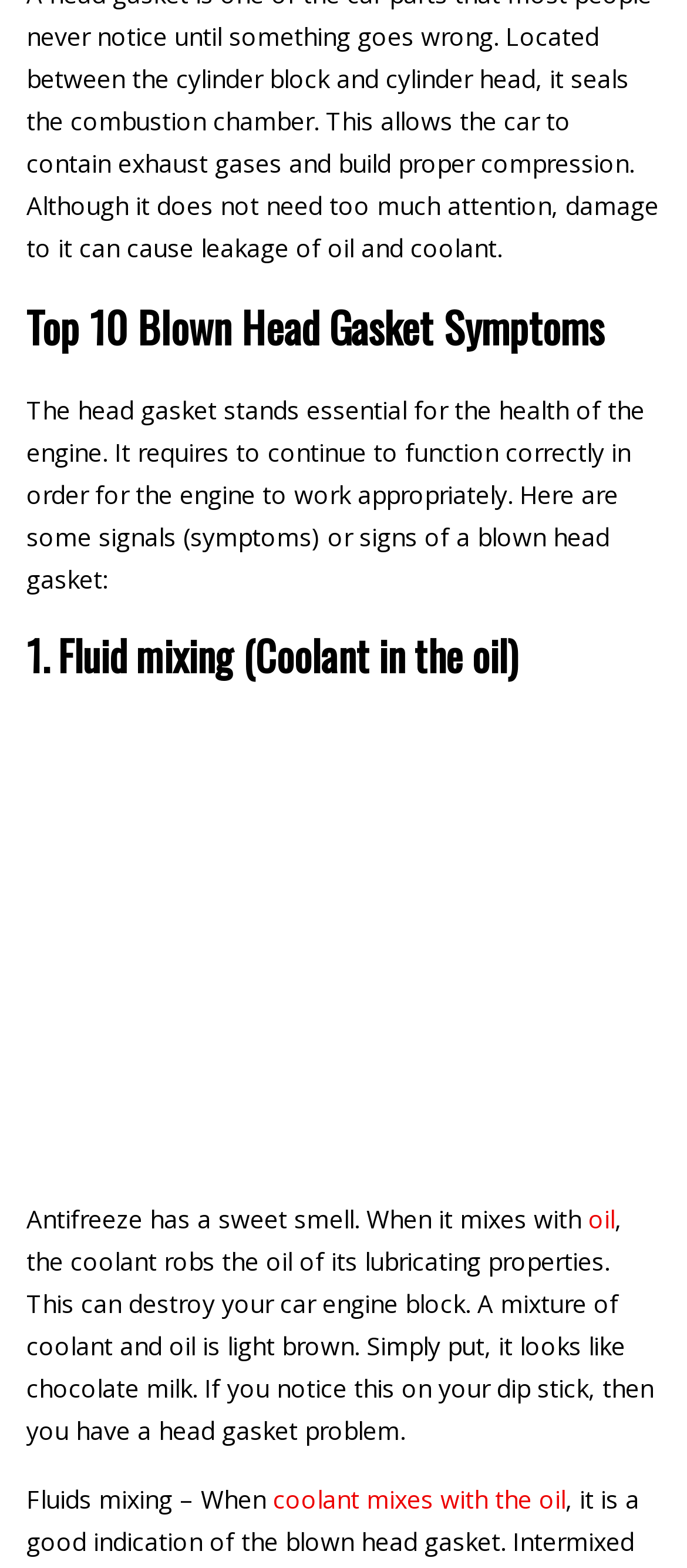Using the provided element description "coolant mixes with the oil", determine the bounding box coordinates of the UI element.

[0.397, 0.945, 0.823, 0.967]